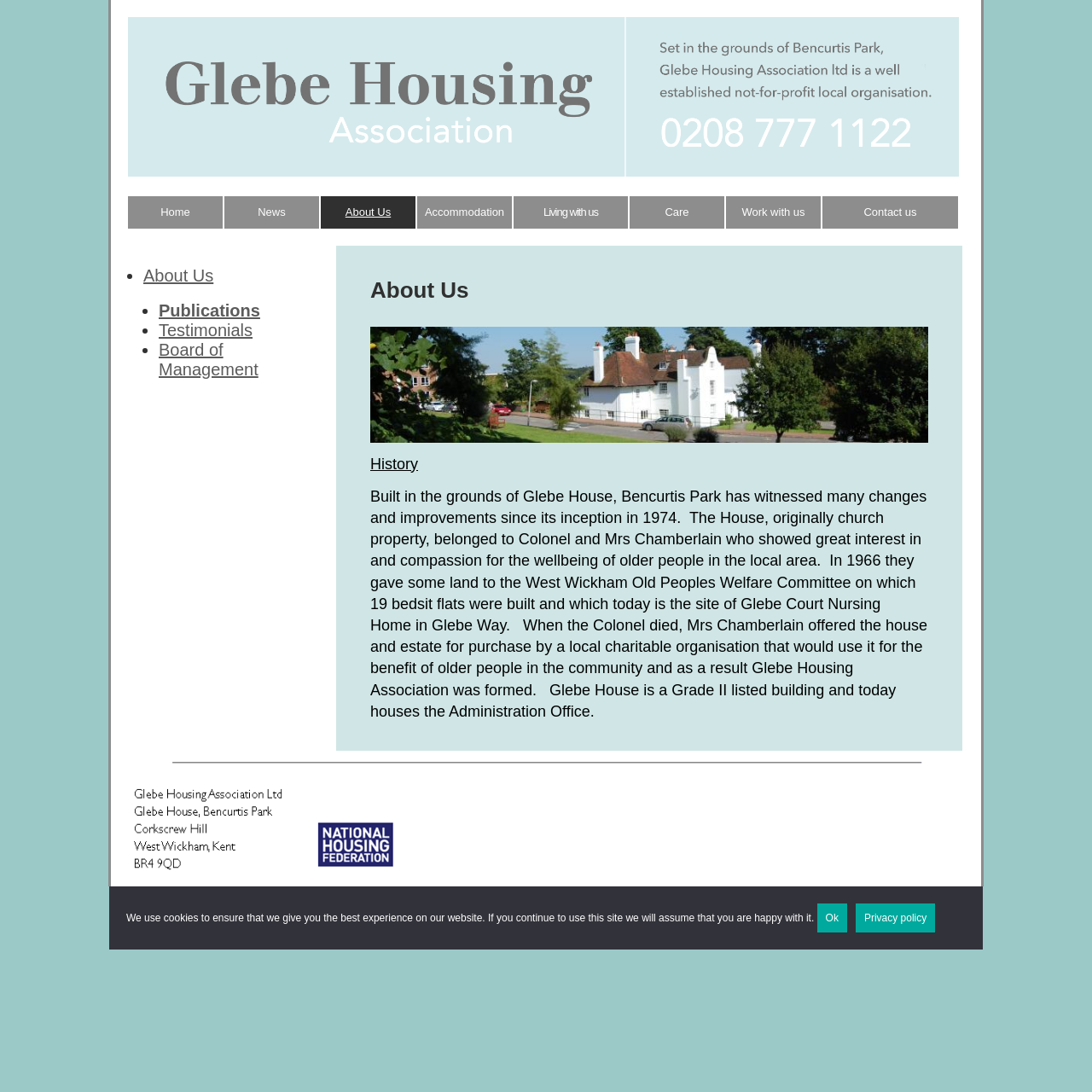Identify the bounding box coordinates of the clickable section necessary to follow the following instruction: "read about WELDAY". The coordinates should be presented as four float numbers from 0 to 1, i.e., [left, top, right, bottom].

None